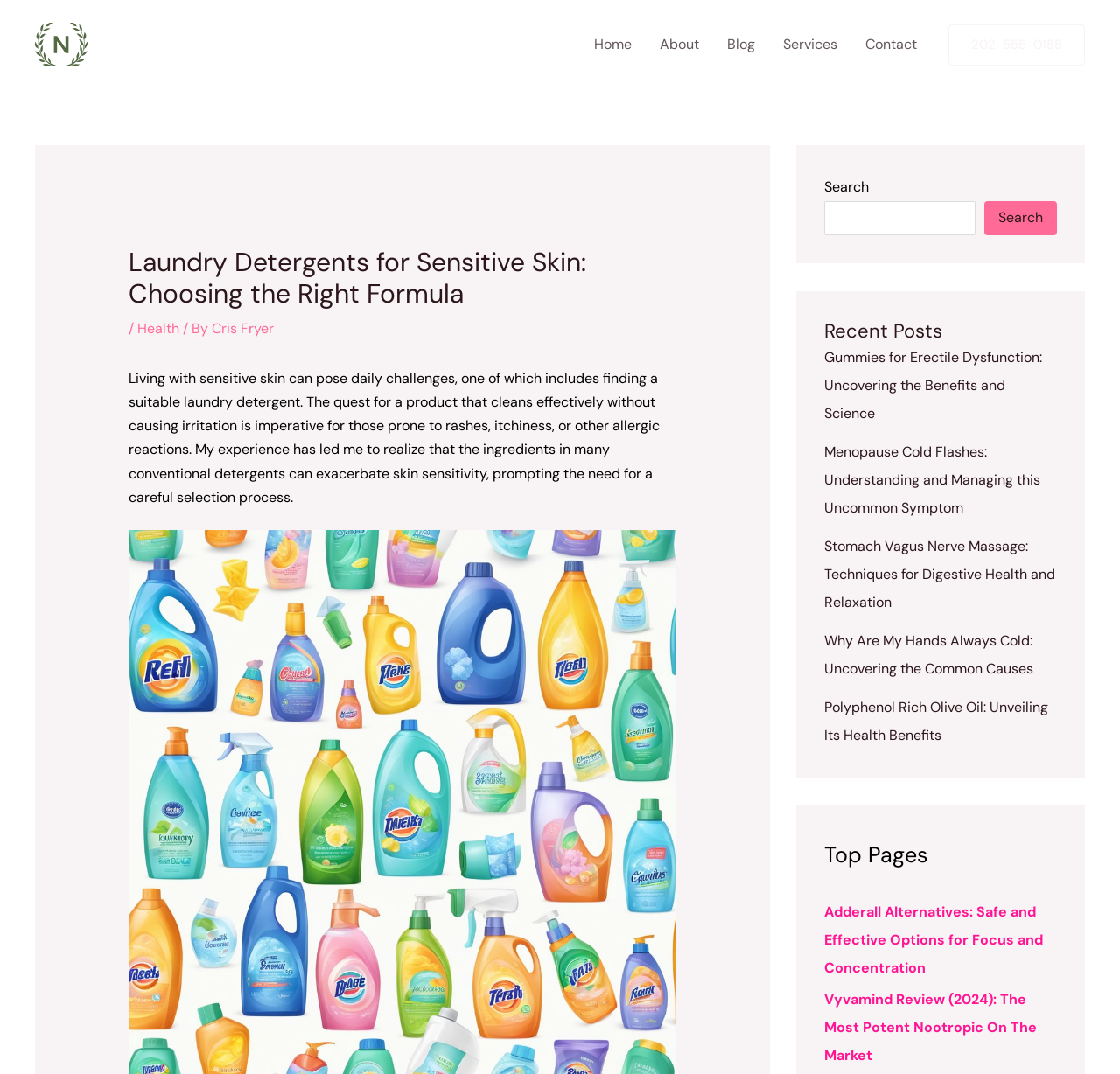What is the author of the article?
From the screenshot, provide a brief answer in one word or phrase.

Cris Fryer